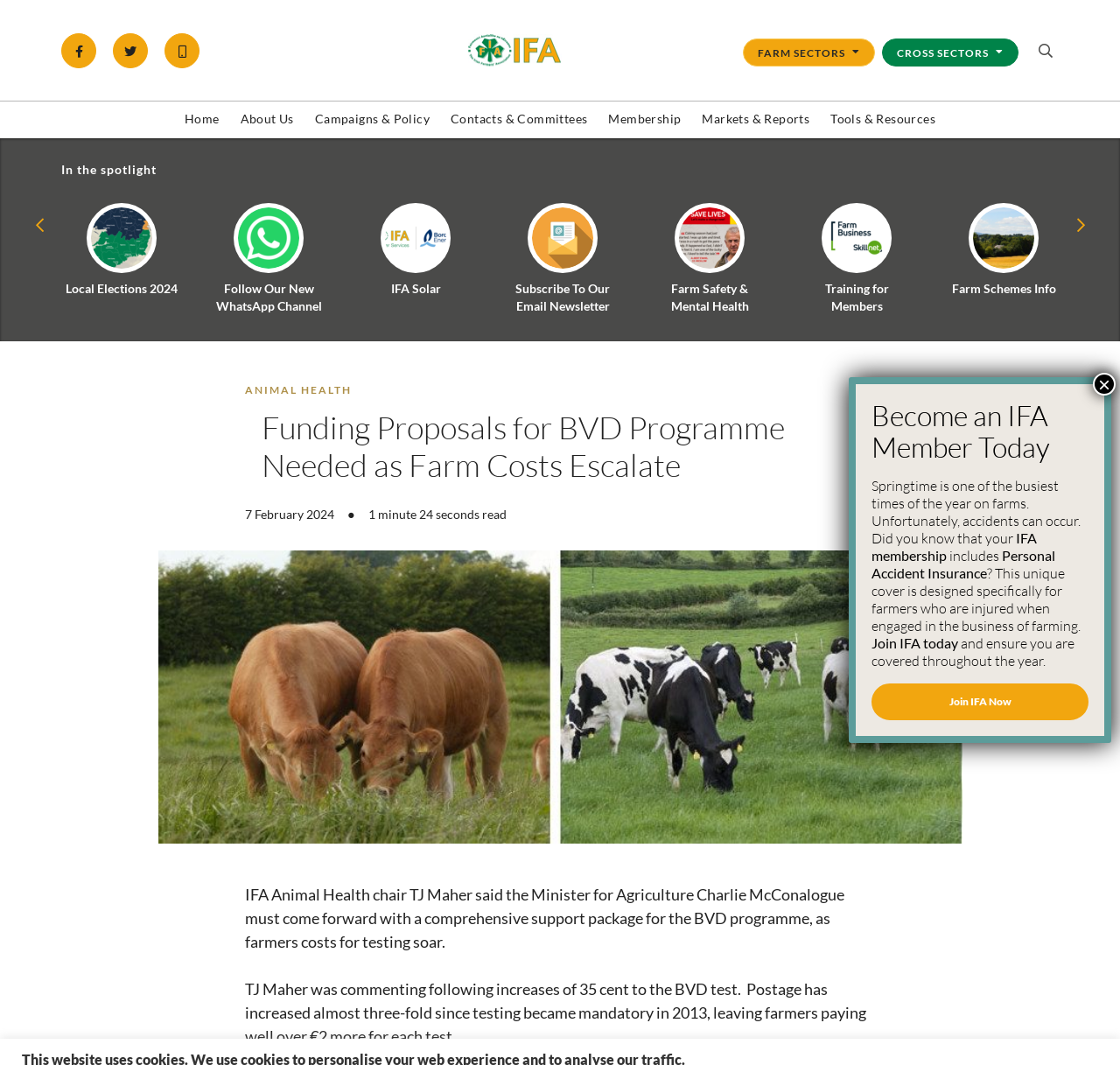Specify the bounding box coordinates for the region that must be clicked to perform the given instruction: "Search this website".

[0.922, 0.03, 0.945, 0.065]